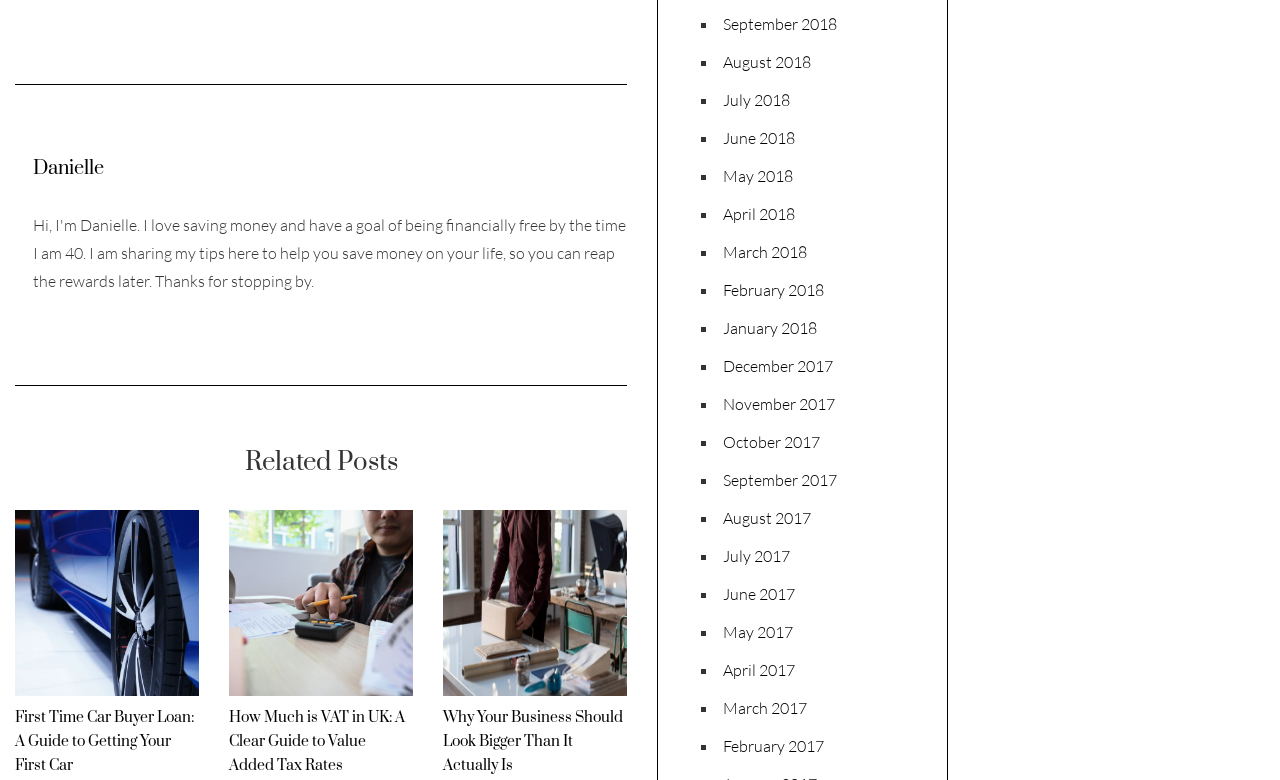Using the given description, provide the bounding box coordinates formatted as (top-left x, top-left y, bottom-right x, bottom-right y), with all values being floating point numbers between 0 and 1. Description: May 2017

[0.565, 0.797, 0.62, 0.823]